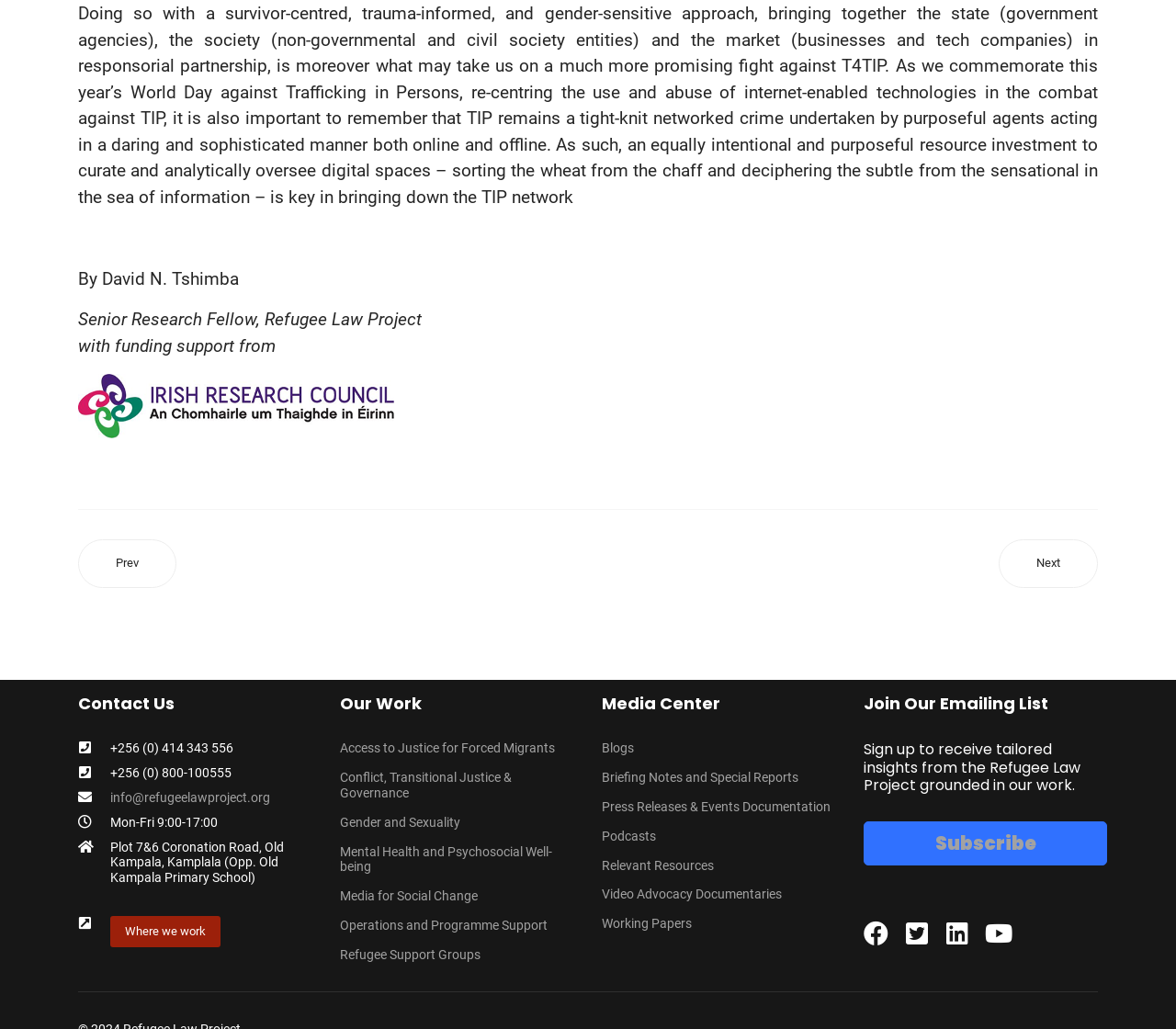Identify the bounding box coordinates of the region that needs to be clicked to carry out this instruction: "Subscribe to the emailing list". Provide these coordinates as four float numbers ranging from 0 to 1, i.e., [left, top, right, bottom].

[0.734, 0.798, 0.941, 0.841]